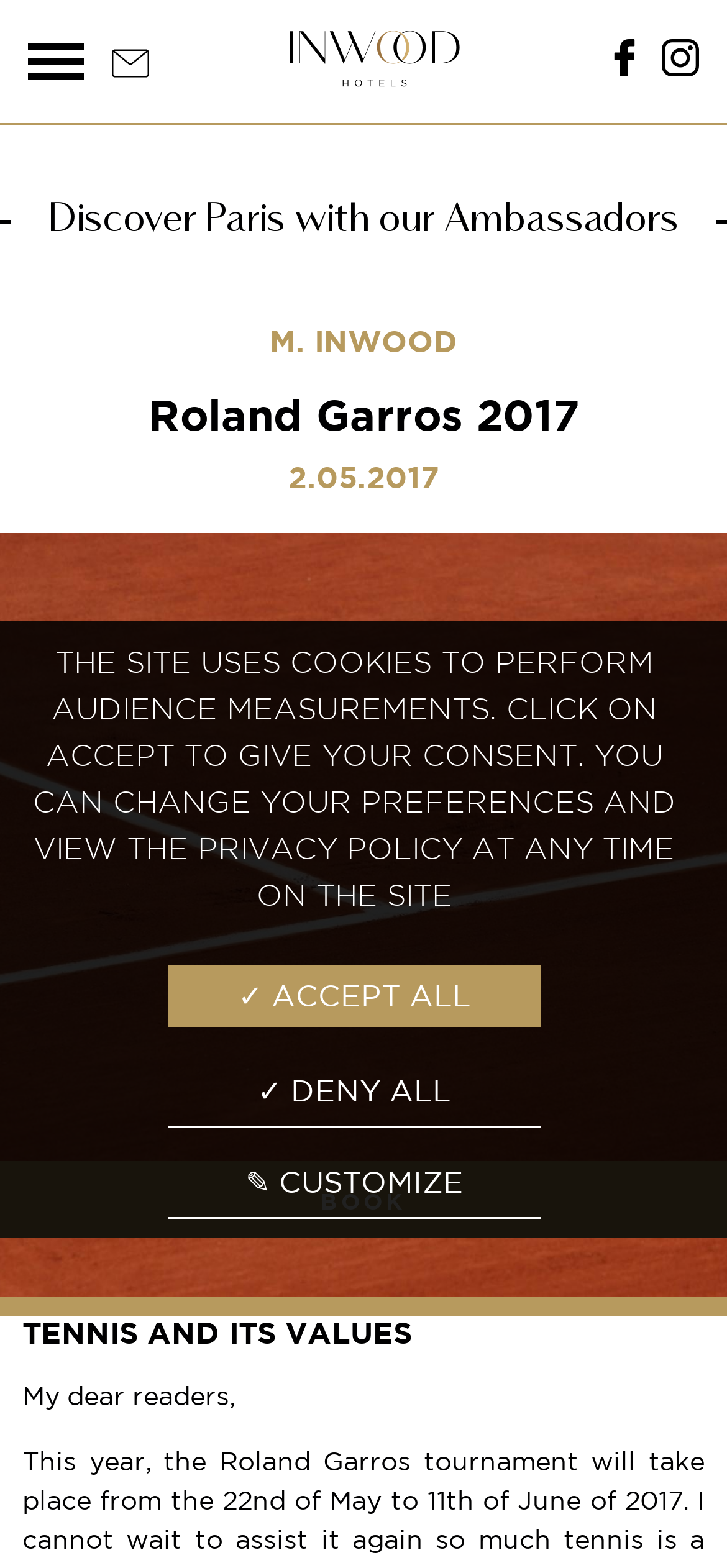Please identify the bounding box coordinates of the element that needs to be clicked to perform the following instruction: "Click the menu button".

[0.038, 0.032, 0.115, 0.056]